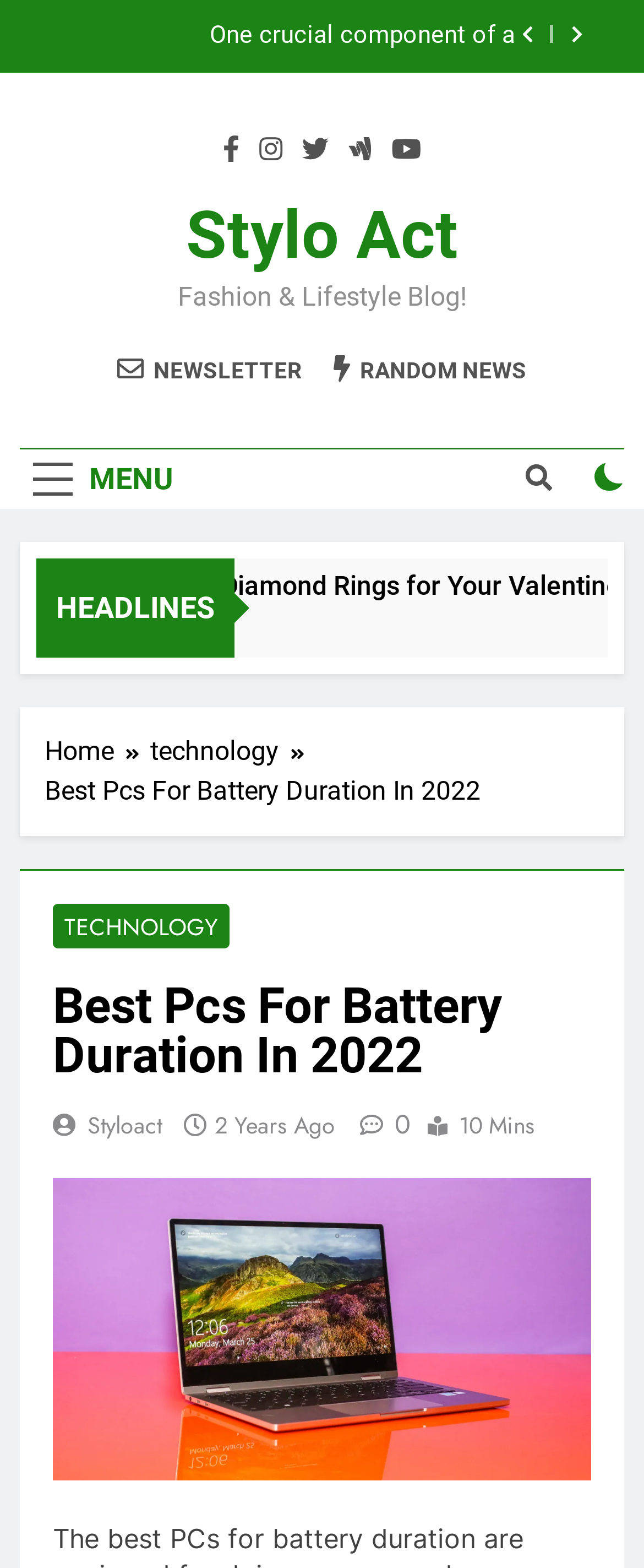How much time does it take to read an article?
From the details in the image, answer the question comprehensively.

I looked at the static text '10 Mins' which is associated with the article. This suggests that it takes 10 minutes to read the article.